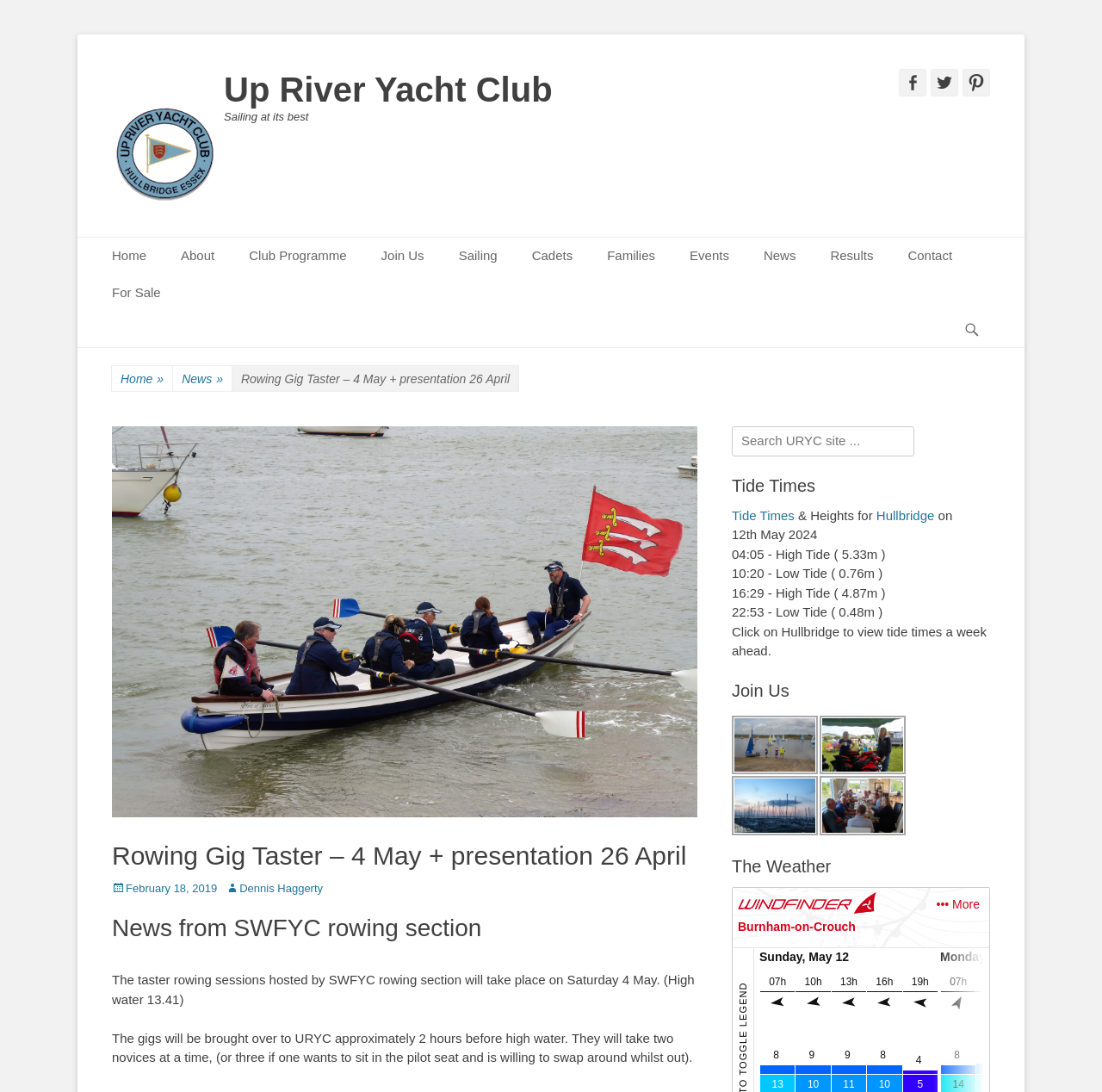Identify the coordinates of the bounding box for the element that must be clicked to accomplish the instruction: "Click on the 'Home' link".

[0.086, 0.218, 0.148, 0.251]